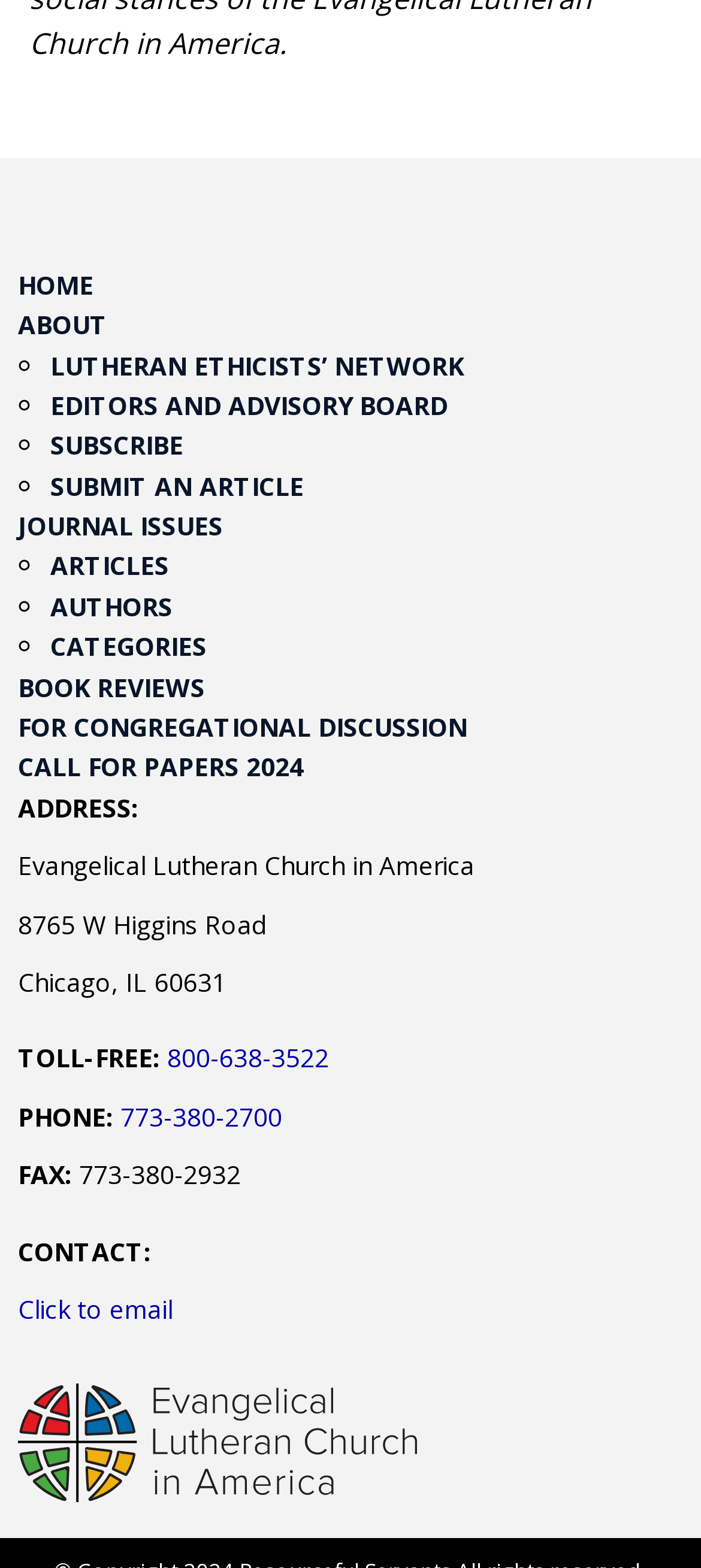Utilize the details in the image to give a detailed response to the question: How many links are in the navigation menu?

I counted the number of links in the navigation menu, which includes HOME, ABOUT, LUTHERAN ETHICISTS’ NETWORK, EDITORS AND ADVISORY BOARD, SUBSCRIBE, SUBMIT AN ARTICLE, JOURNAL ISSUES, ARTICLES, AUTHORS, CATEGORIES, BOOK REVIEWS, and FOR CONGREGATIONAL DISCUSSION.